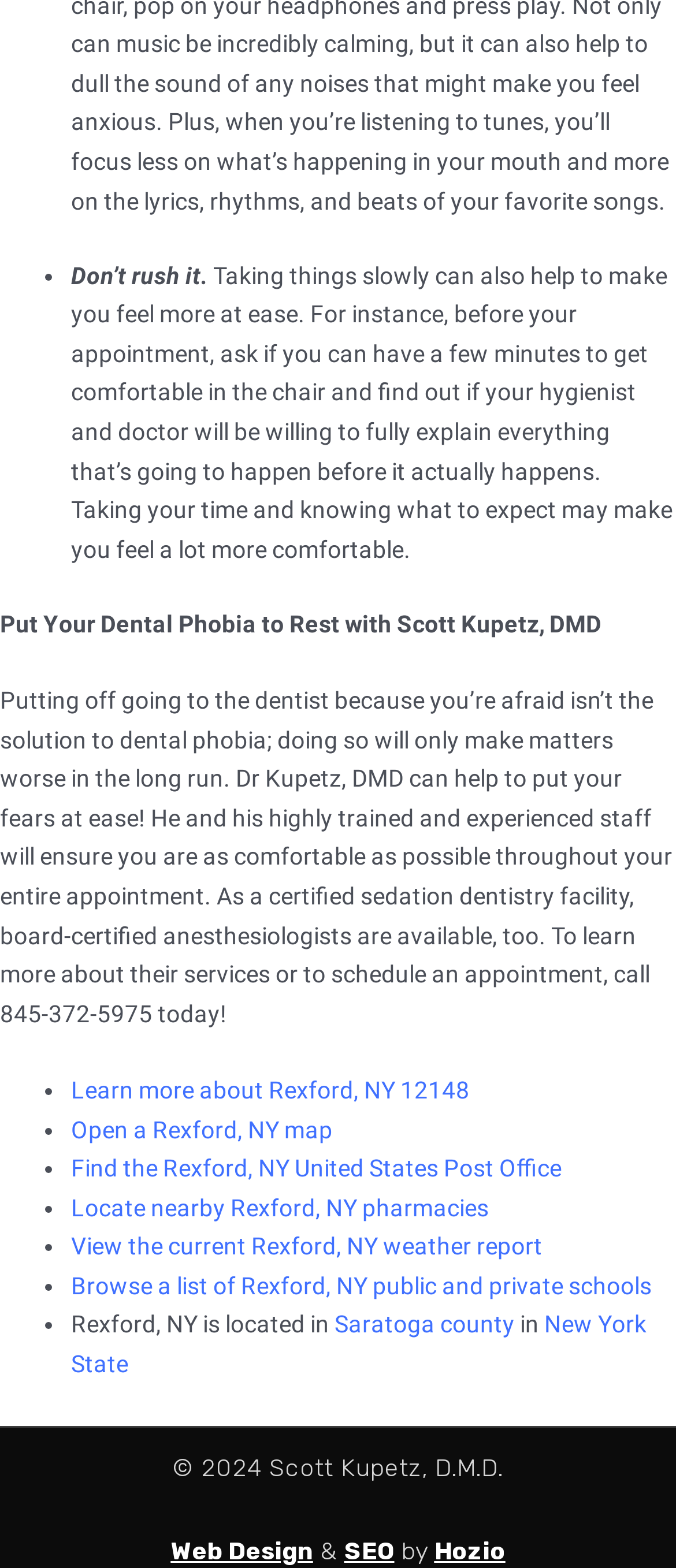Refer to the element description Open a Rexford, NY map and identify the corresponding bounding box in the screenshot. Format the coordinates as (top-left x, top-left y, bottom-right x, bottom-right y) with values in the range of 0 to 1.

[0.105, 0.711, 0.492, 0.729]